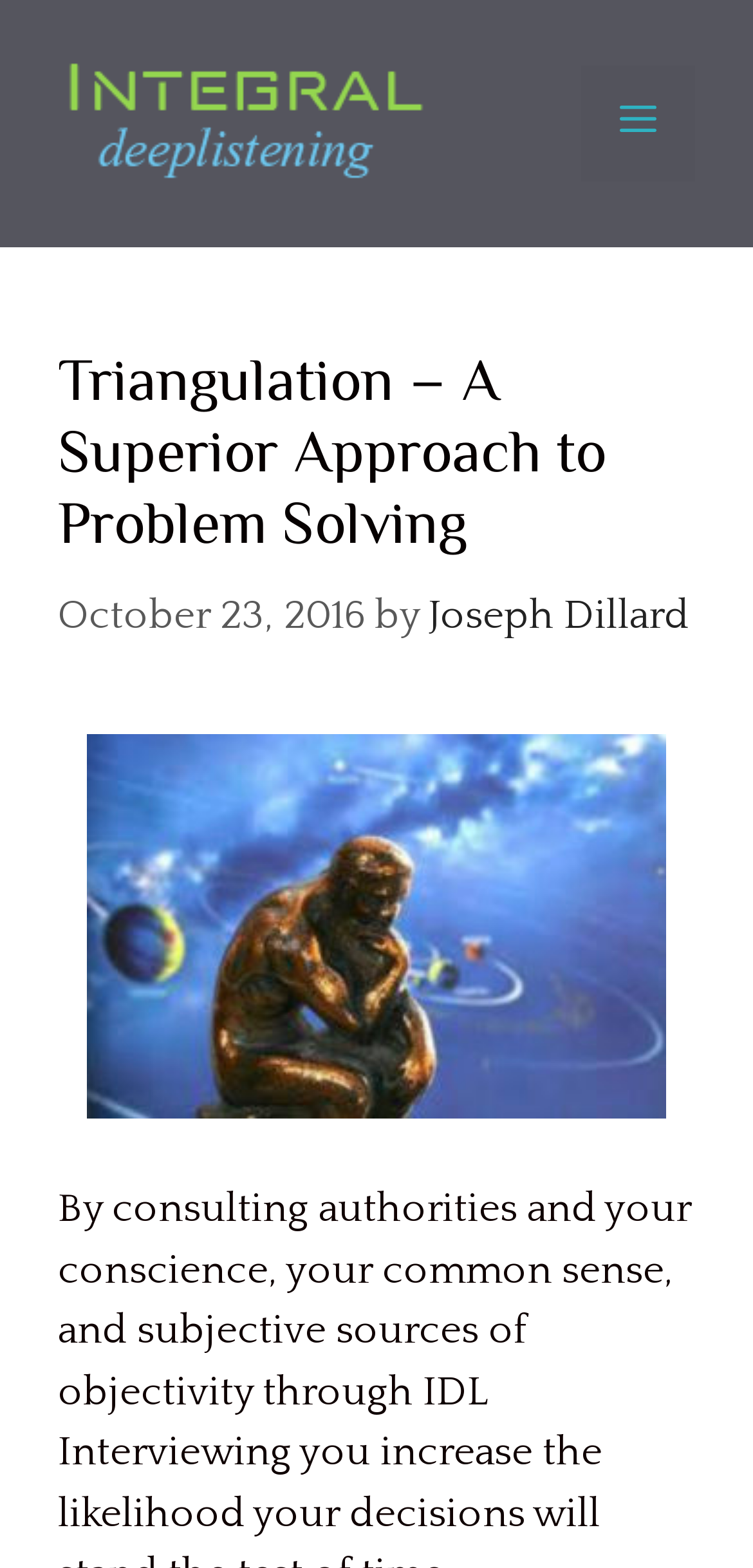Examine the image carefully and respond to the question with a detailed answer: 
What is the purpose of the button in the top right corner?

I found the answer by looking at the button element on the webpage, which is a child element of the navigation element. The button element has a text element with the value 'Menu', which suggests that it is used to toggle the menu.